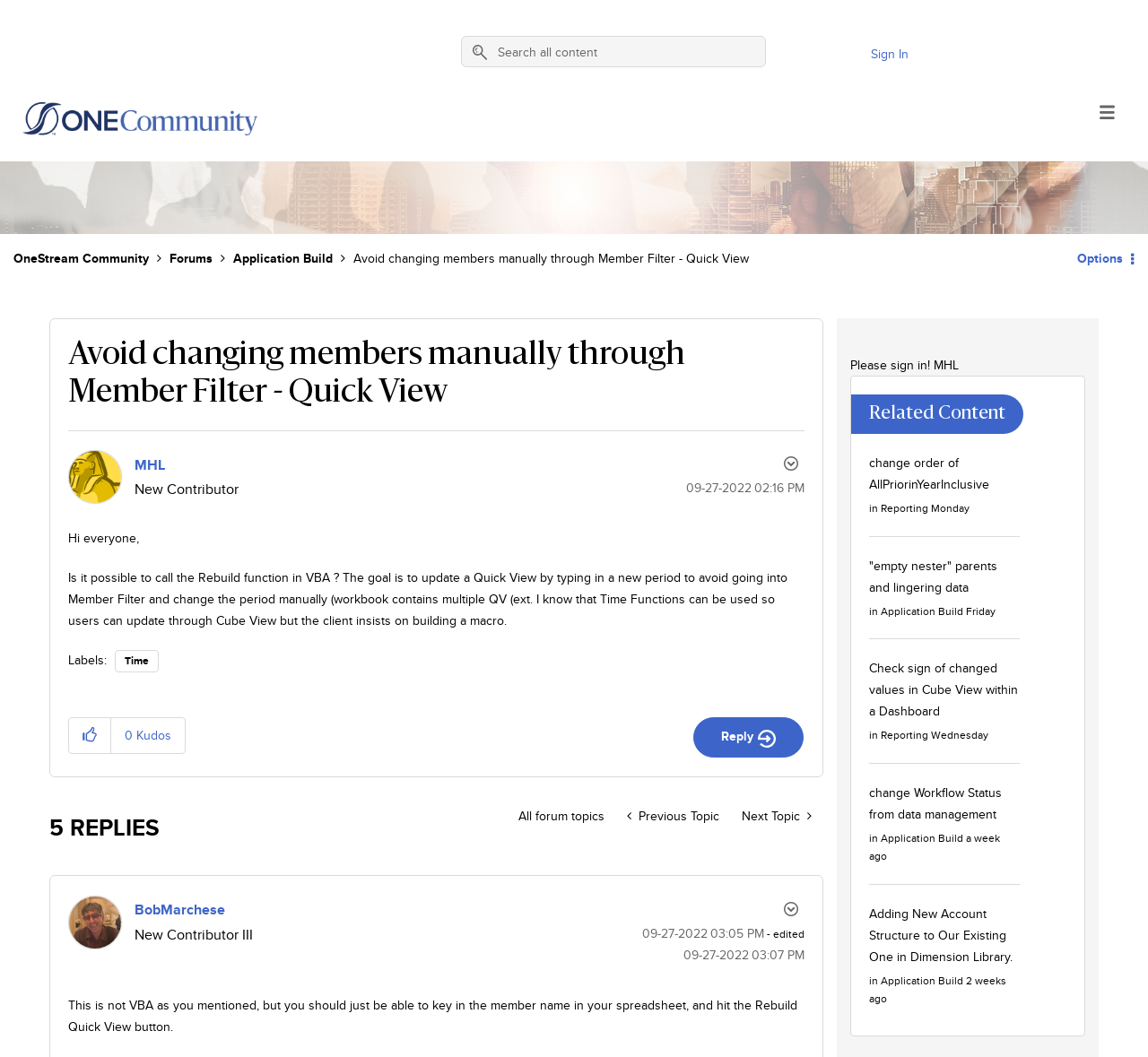What is the topic of the original question?
Using the information from the image, give a concise answer in one word or a short phrase.

Rebuild function in VBA